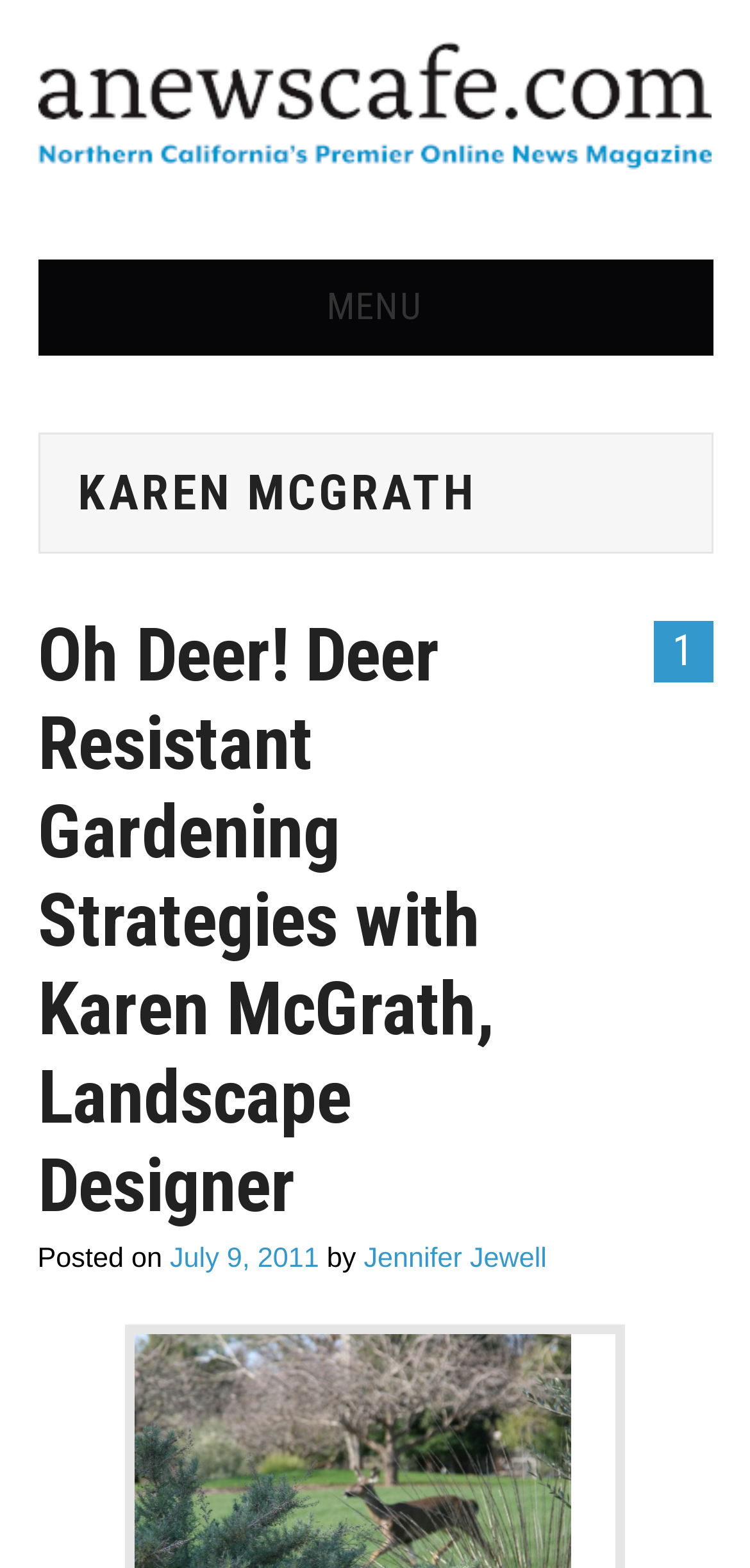Determine the bounding box coordinates of the region that needs to be clicked to achieve the task: "read news".

[0.05, 0.289, 0.712, 0.351]